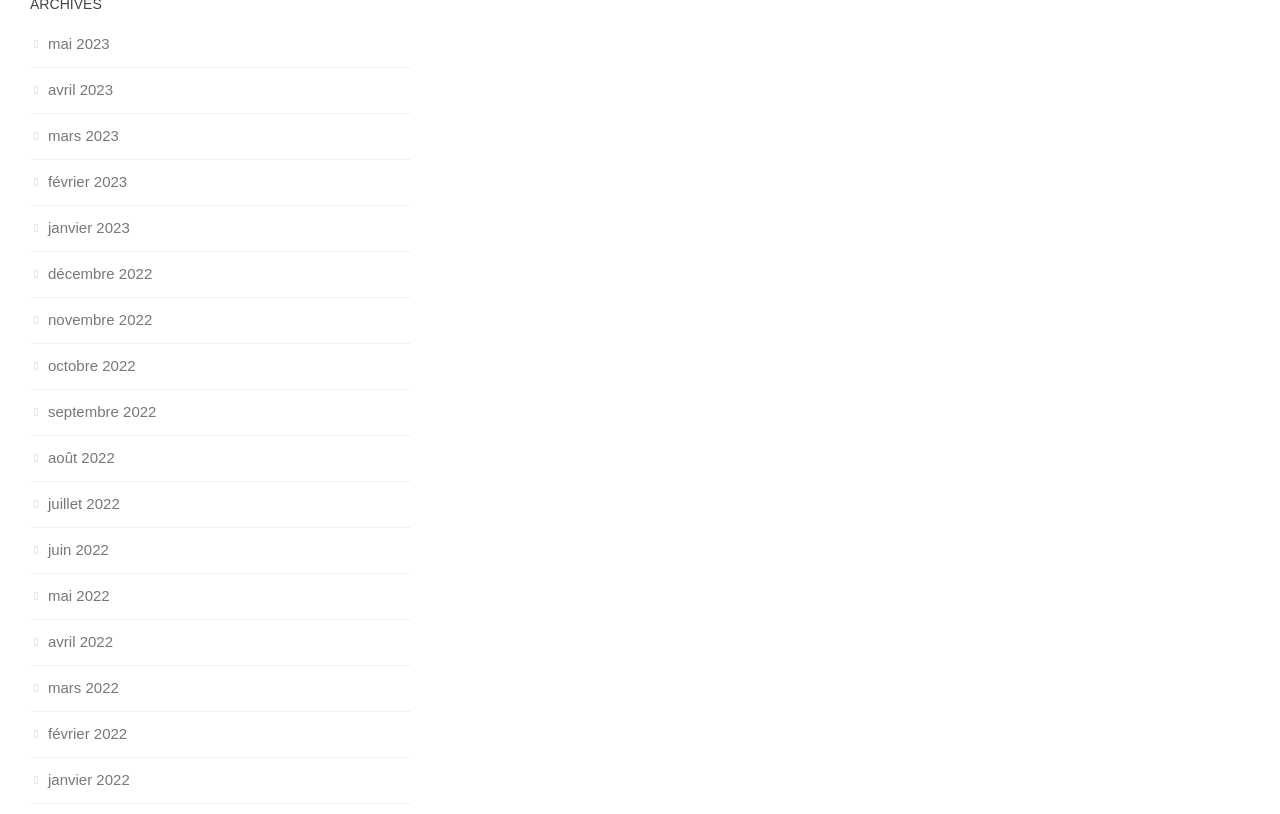Kindly determine the bounding box coordinates for the clickable area to achieve the given instruction: "view mai 2023".

[0.023, 0.044, 0.086, 0.064]